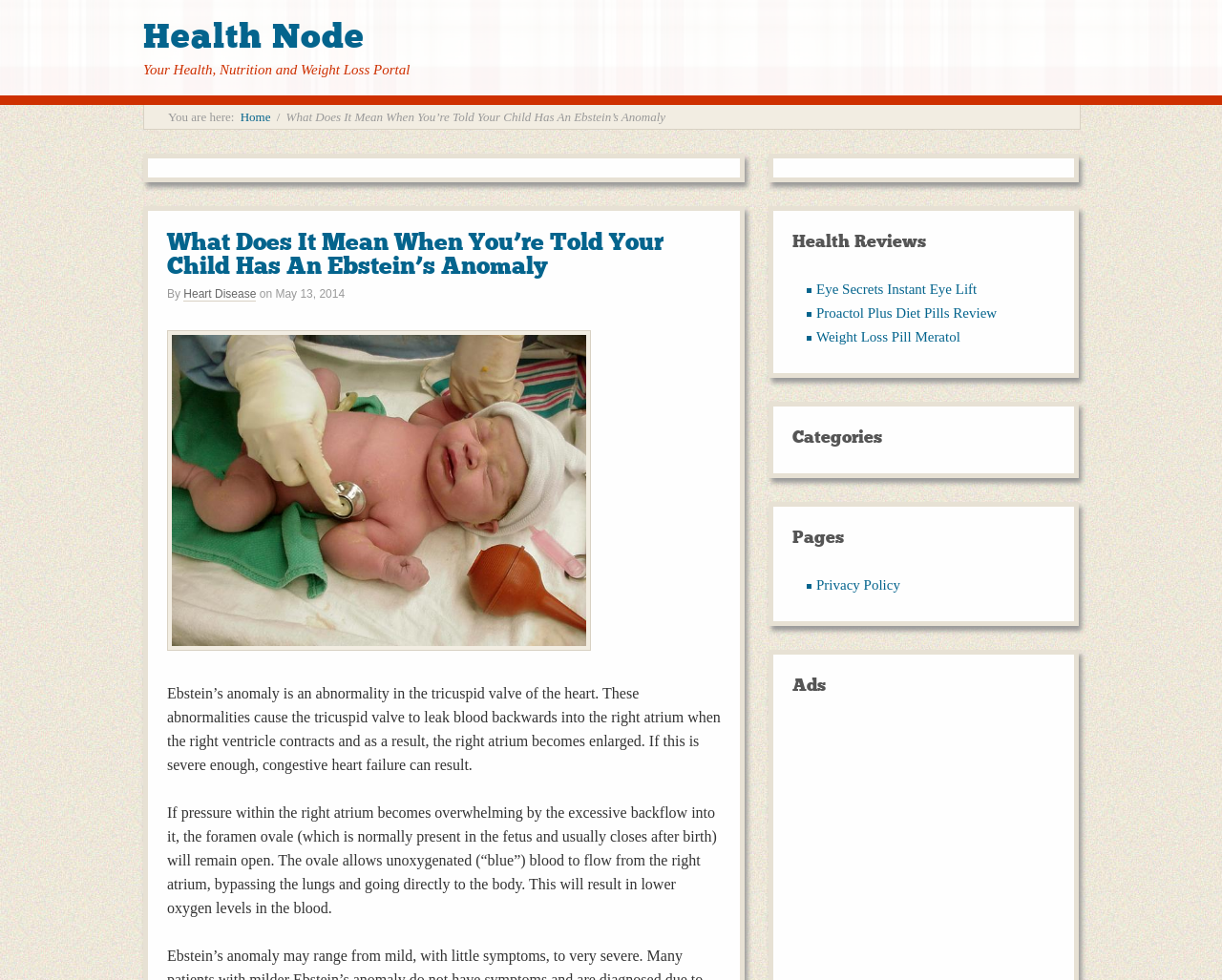Point out the bounding box coordinates of the section to click in order to follow this instruction: "Read the article about Ebstein's anomaly".

[0.137, 0.699, 0.59, 0.788]